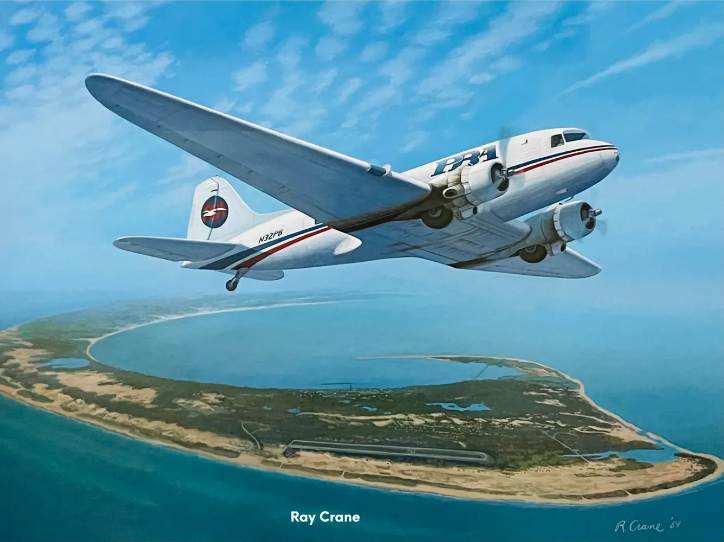Provide a comprehensive description of the image.

This stunning artwork, entitled "Cape Area Pilots Association," is a picturesque representation of an aircraft soaring gracefully above a coastal landscape. The image showcases a vintage airplane, marked with the registration number N327RH and featuring the Cape Area Pilots Association logo, gliding through a bright blue sky streaked with clouds. Below, an island formation is visible, surrounded by turquoise waters that reflect the serene environment. The vibrant greens and sandy beaches of the land contrast beautifully with the airplane, bringing a sense of nostalgia and appreciation for aviation history. The piece is signed by the artist, Ray Crane, indicating its artistic value.